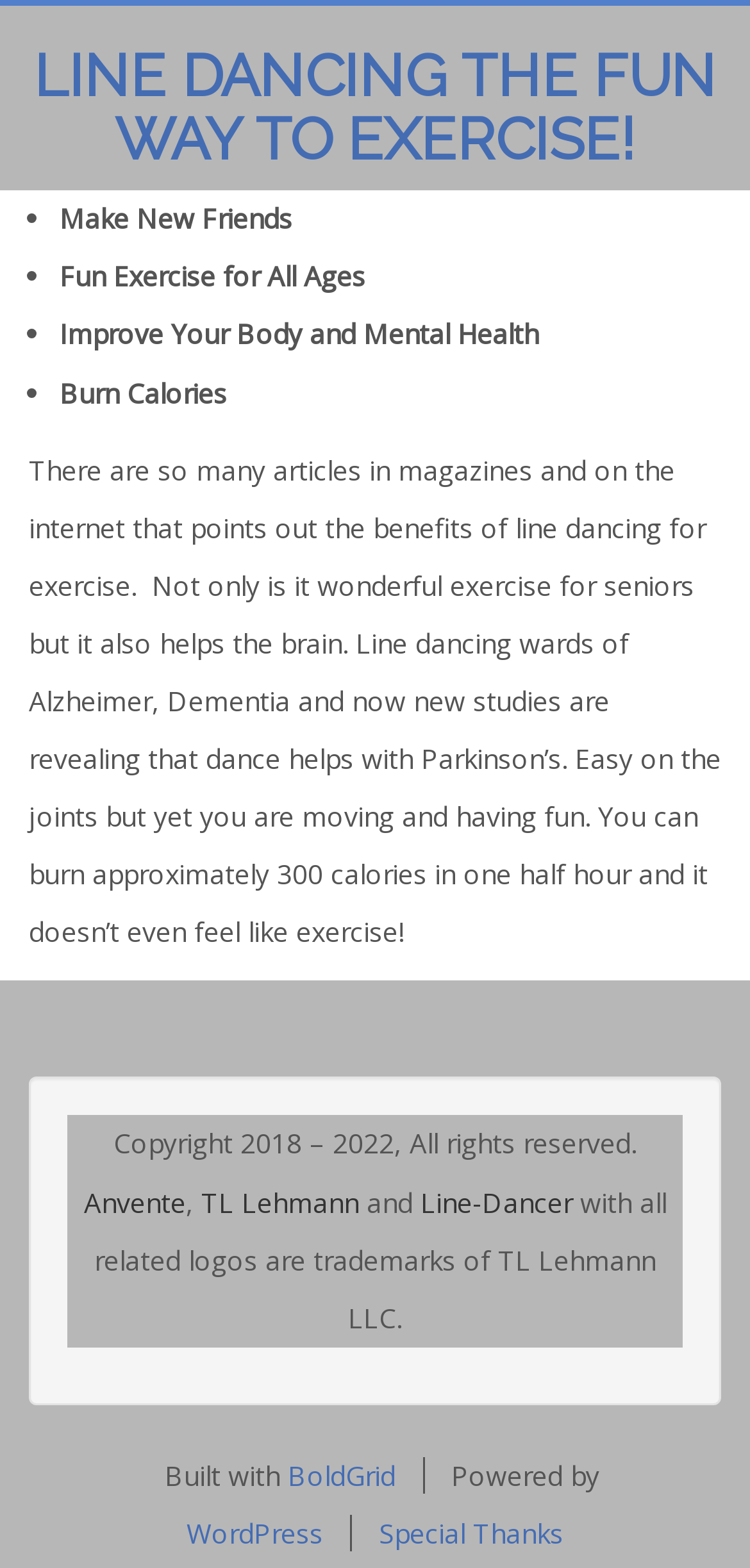How many calories can you burn in half an hour of line dancing?
Please look at the screenshot and answer using one word or phrase.

300 calories